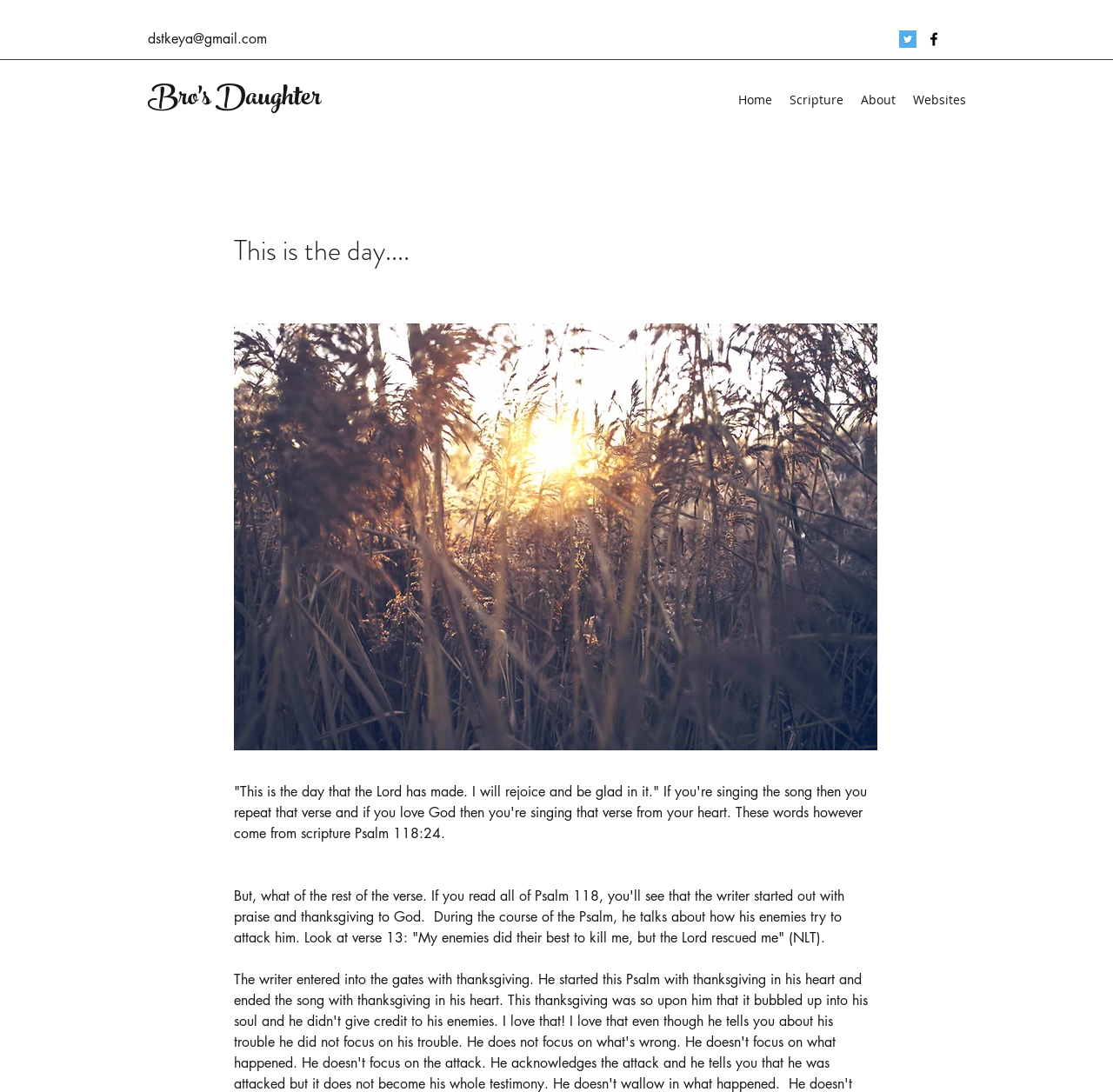Answer the question with a brief word or phrase:
What is the quote at the top of the page?

This is the day that the Lord has made. I will rejoice and be glad in it.